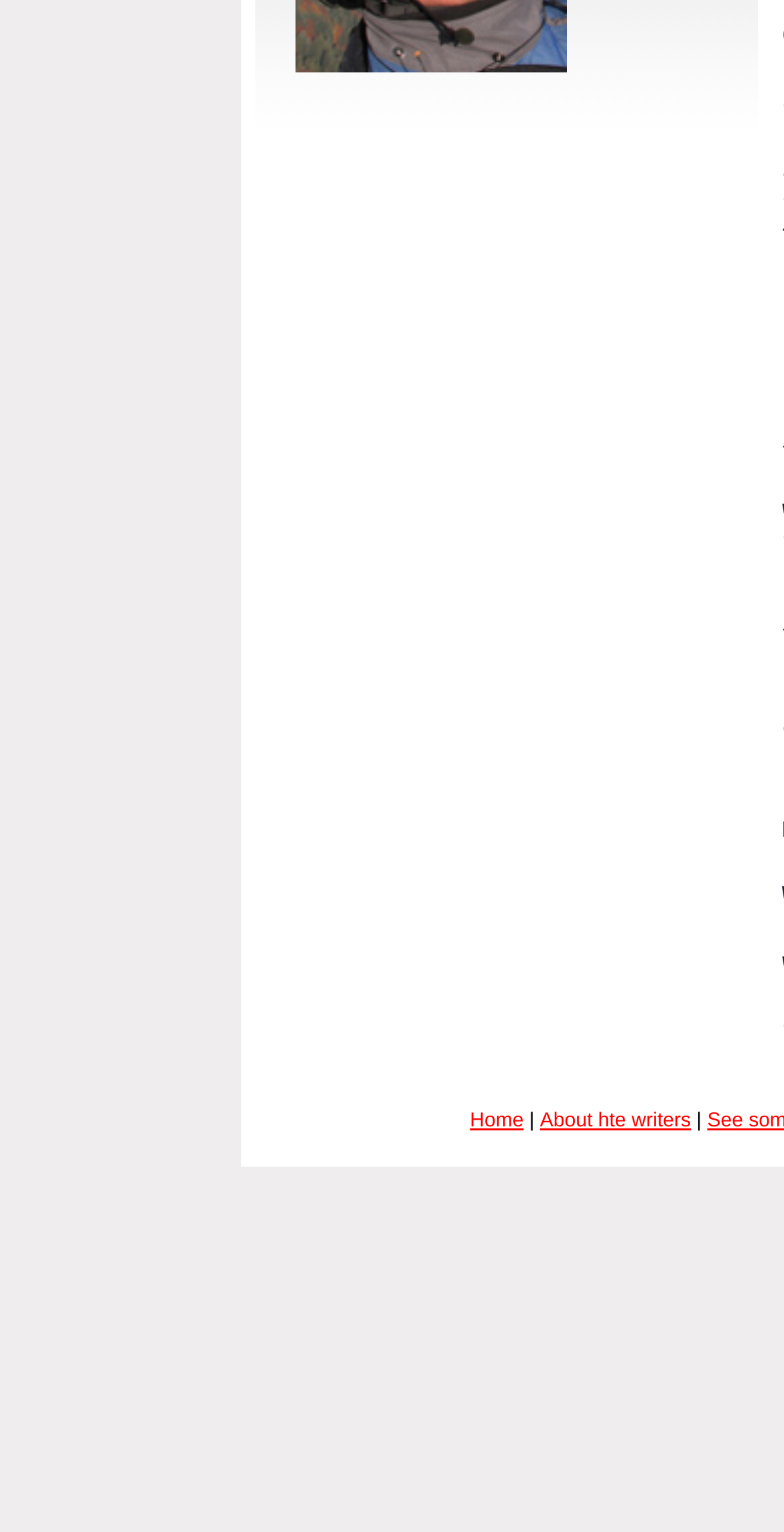Provide the bounding box coordinates of the HTML element this sentence describes: "About hte writers".

[0.689, 0.724, 0.881, 0.739]